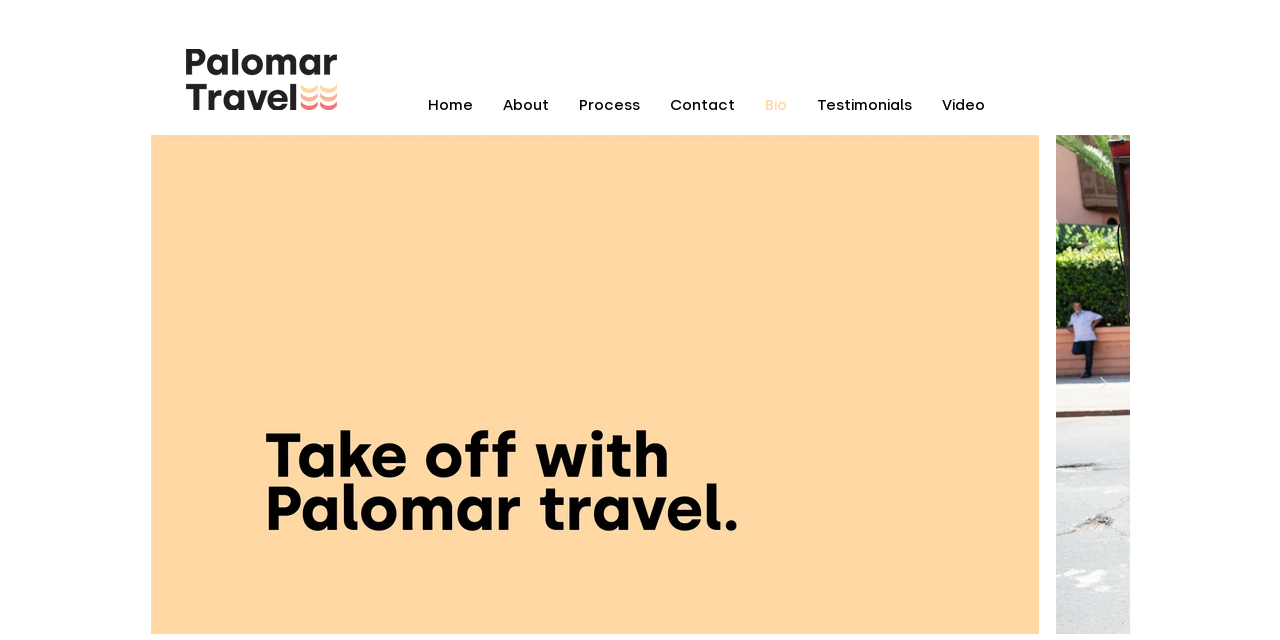What is the purpose of the button at the bottom right?
From the image, respond using a single word or phrase.

Next Item